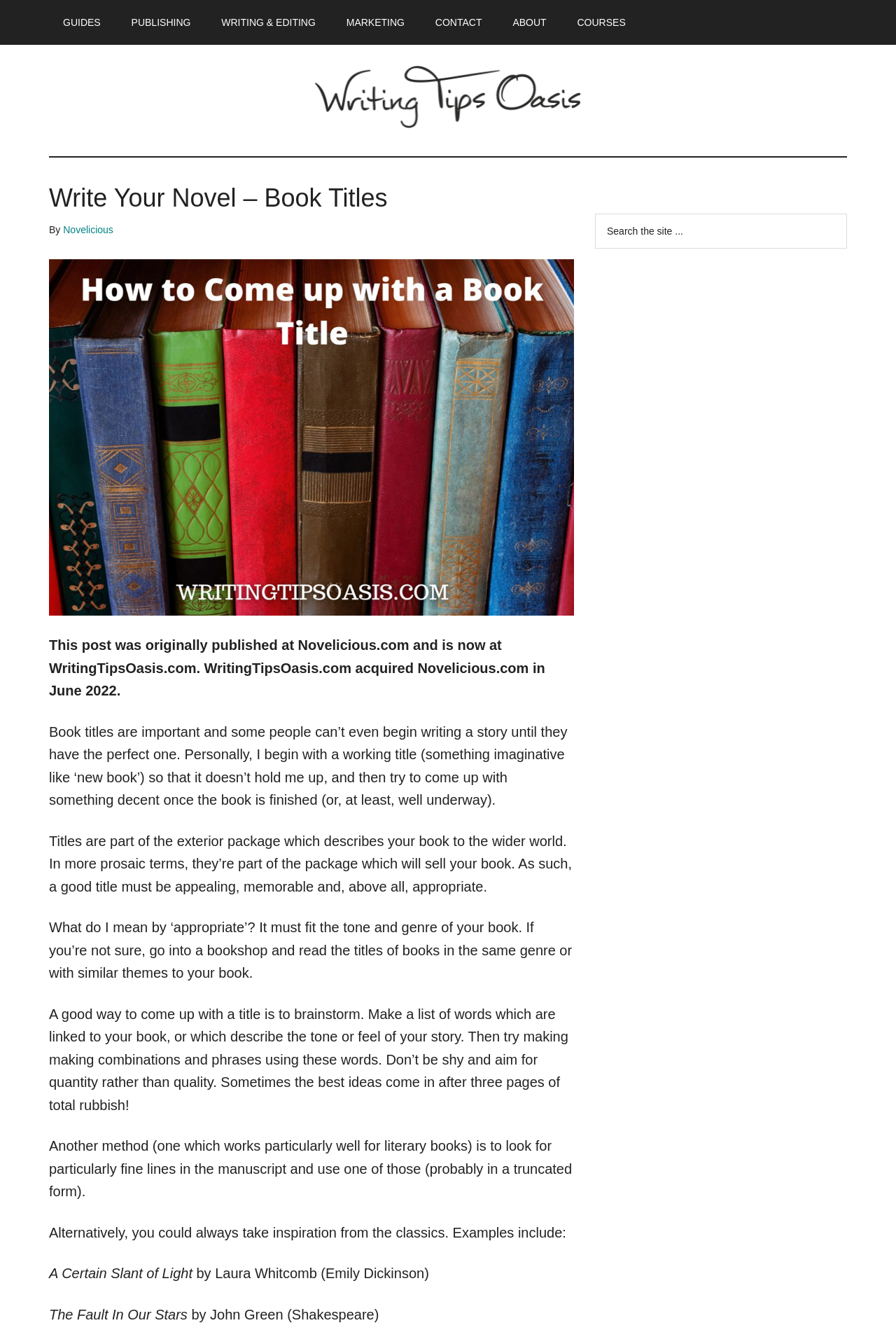What is the main heading displayed on the webpage? Please provide the text.

Write Your Novel – Book Titles